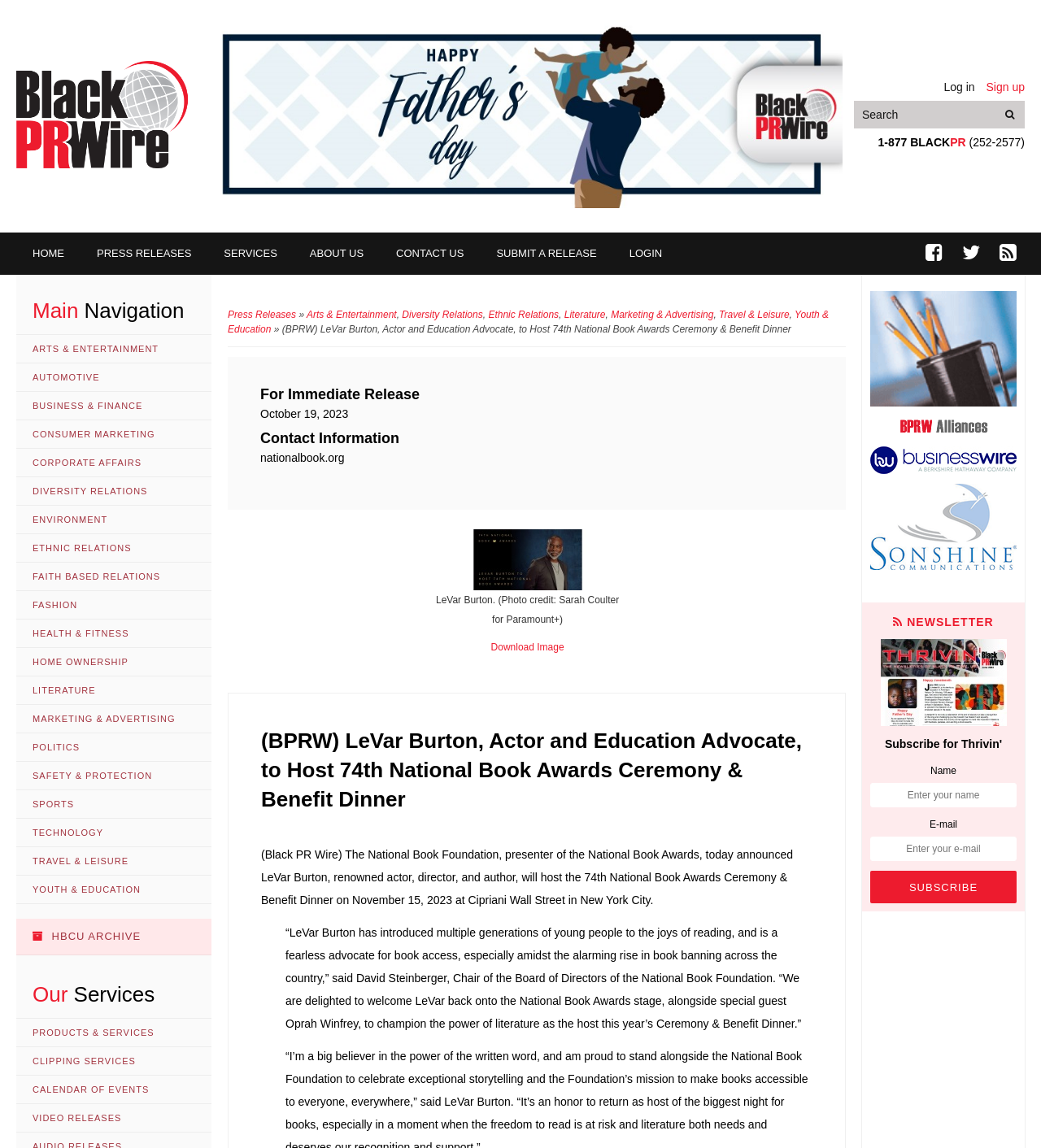Determine the bounding box for the described HTML element: "alt="Sonshine Communications"". Ensure the coordinates are four float numbers between 0 and 1 in the format [left, top, right, bottom].

[0.828, 0.421, 0.984, 0.496]